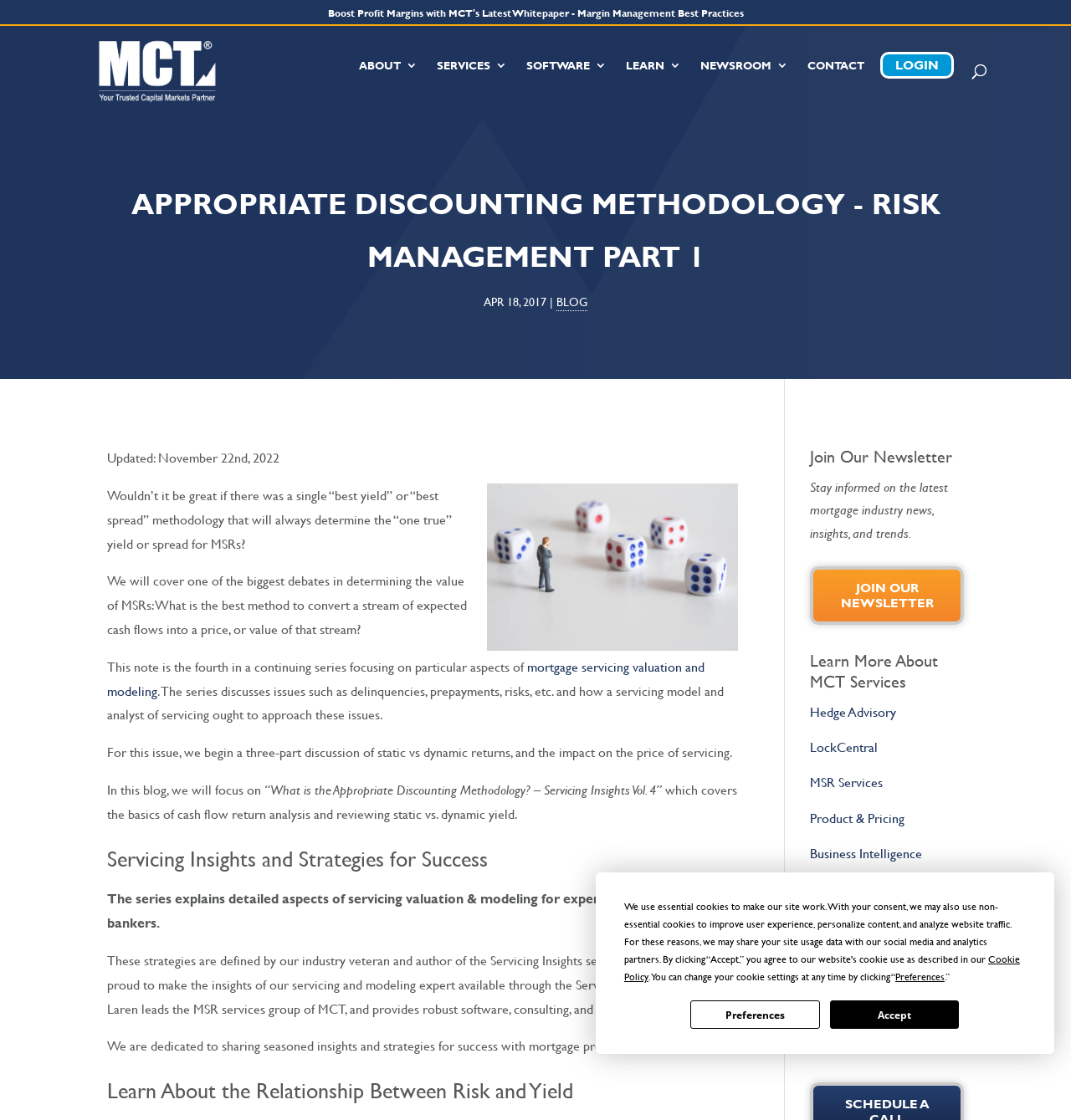Provide the bounding box coordinates of the section that needs to be clicked to accomplish the following instruction: "Search for something."

[0.157, 0.021, 0.877, 0.023]